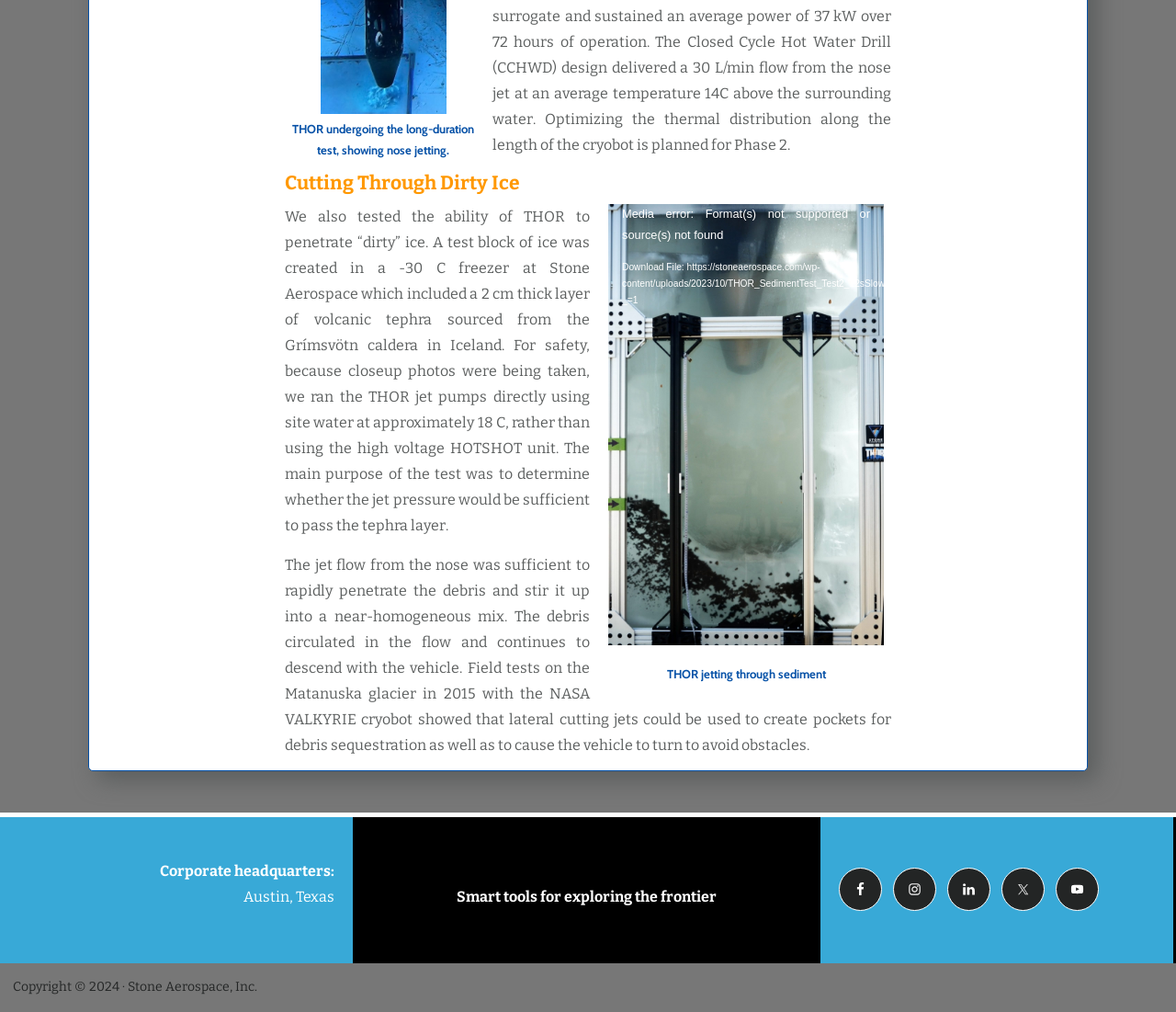Locate the bounding box coordinates of the area you need to click to fulfill this instruction: 'Play the video'. The coordinates must be in the form of four float numbers ranging from 0 to 1: [left, top, right, bottom].

[0.53, 0.611, 0.545, 0.629]